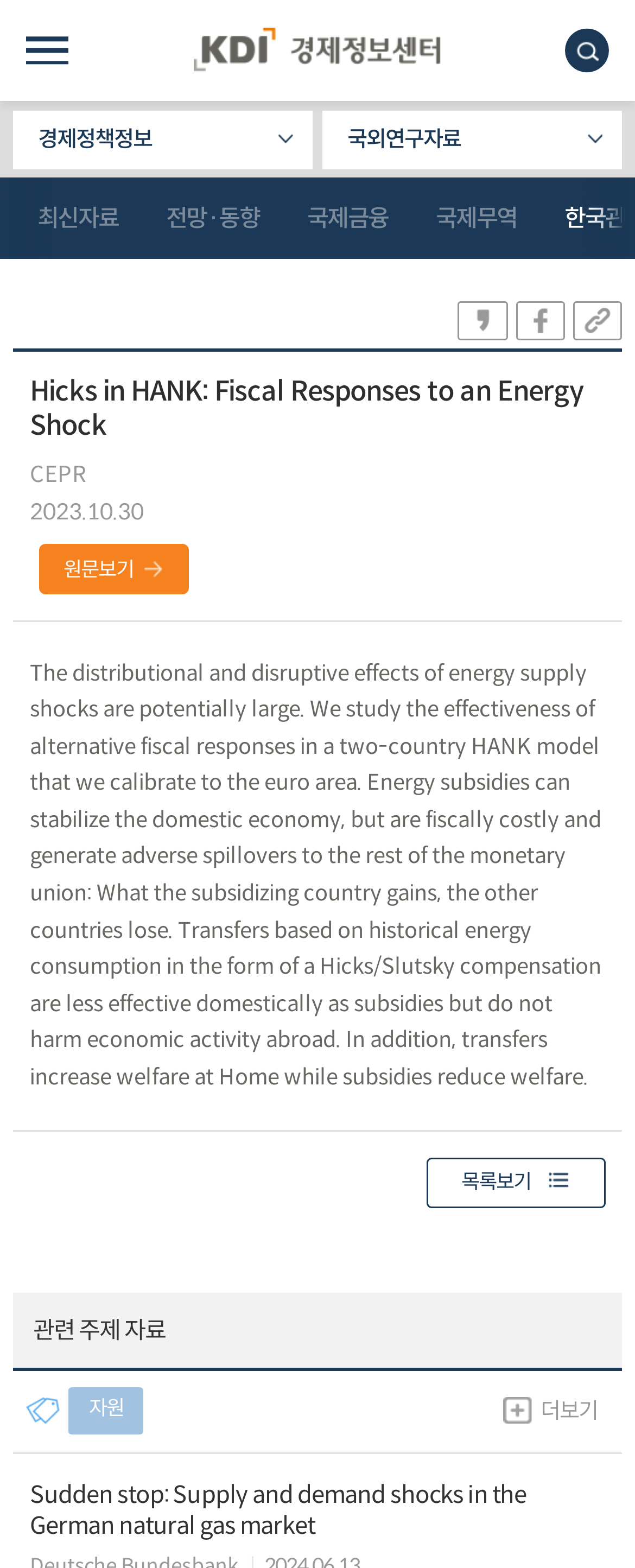Locate the bounding box coordinates of the element to click to perform the following action: 'Read the latest research data'. The coordinates should be given as four float values between 0 and 1, in the form of [left, top, right, bottom].

[0.021, 0.113, 0.224, 0.165]